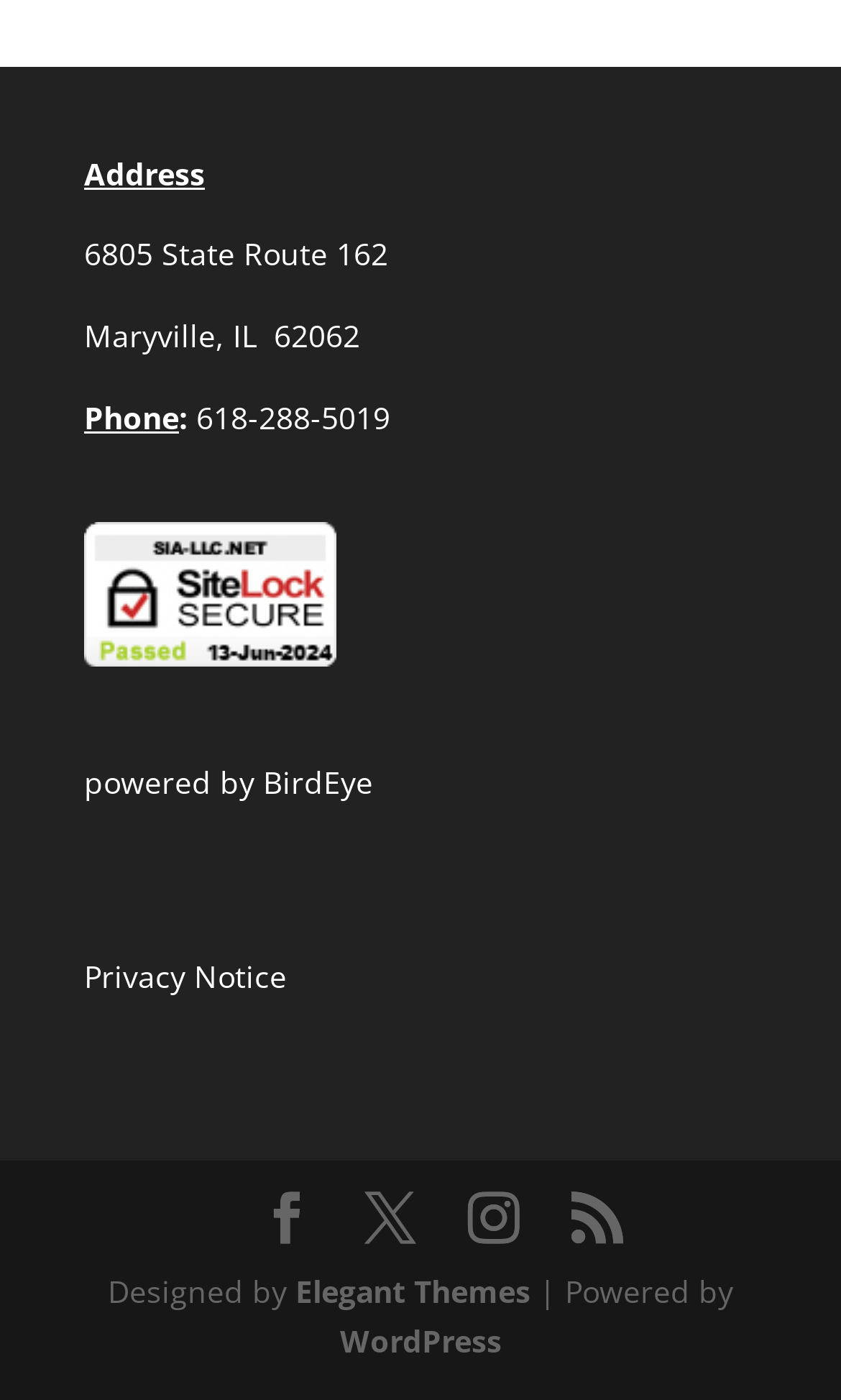What is the name of the company that designed the website?
Answer the question in as much detail as possible.

I found the information about the company that designed the website by looking at the static text elements at the bottom of the webpage, where it says 'Designed by' followed by a link to 'Elegant Themes'.